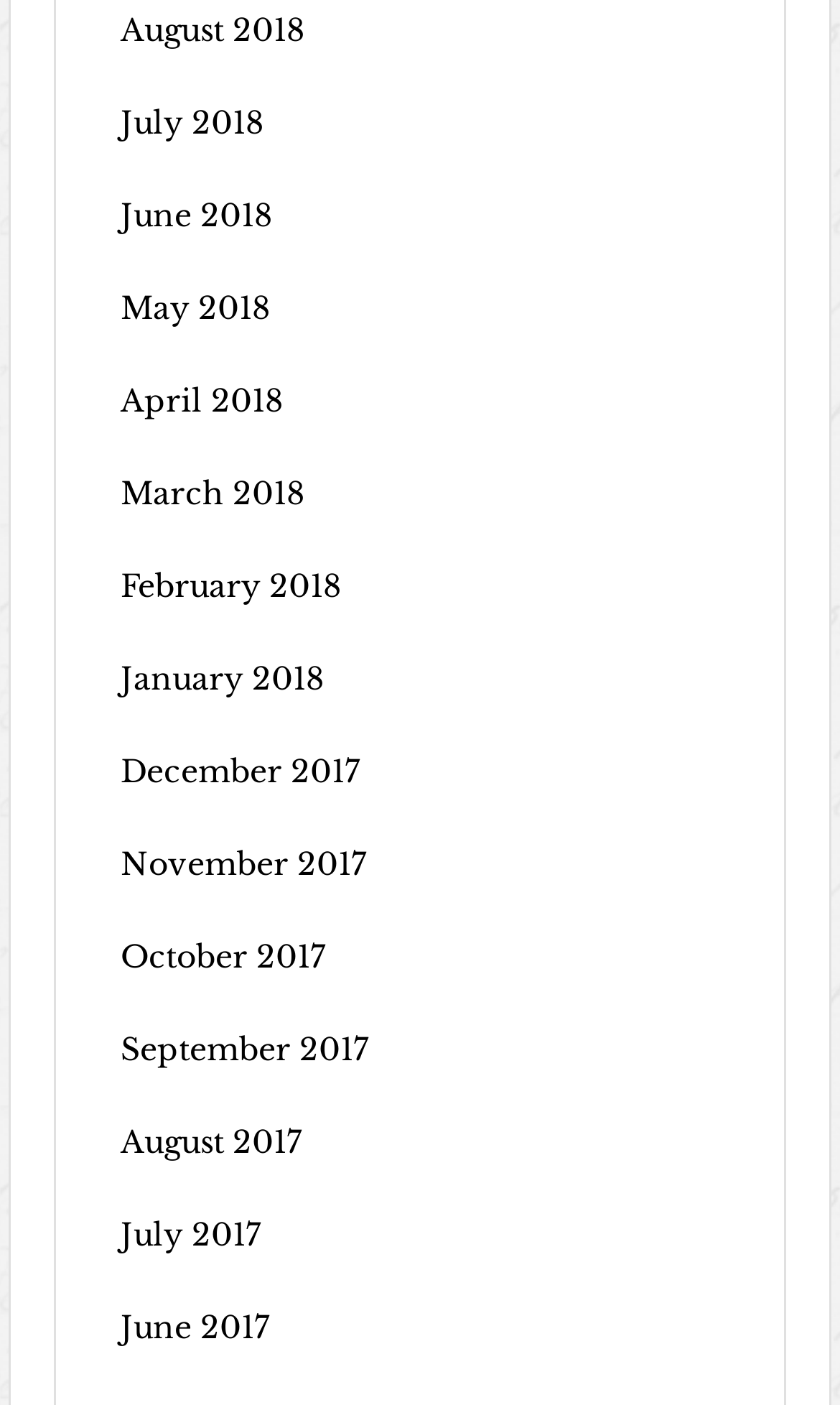Specify the bounding box coordinates for the region that must be clicked to perform the given instruction: "view August 2018".

[0.143, 0.008, 0.361, 0.035]